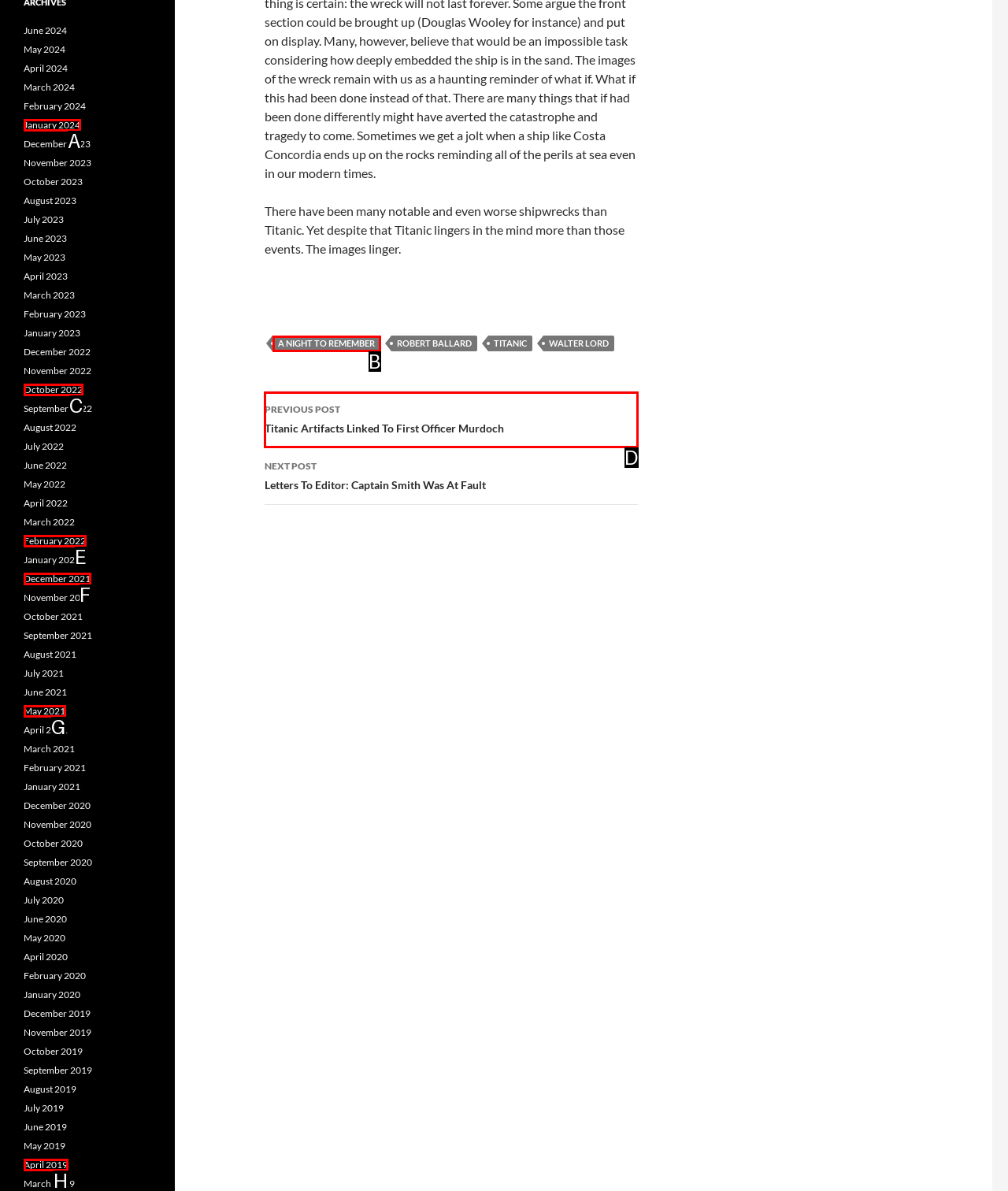What is the letter of the UI element you should click to Go to previous post? Provide the letter directly.

D